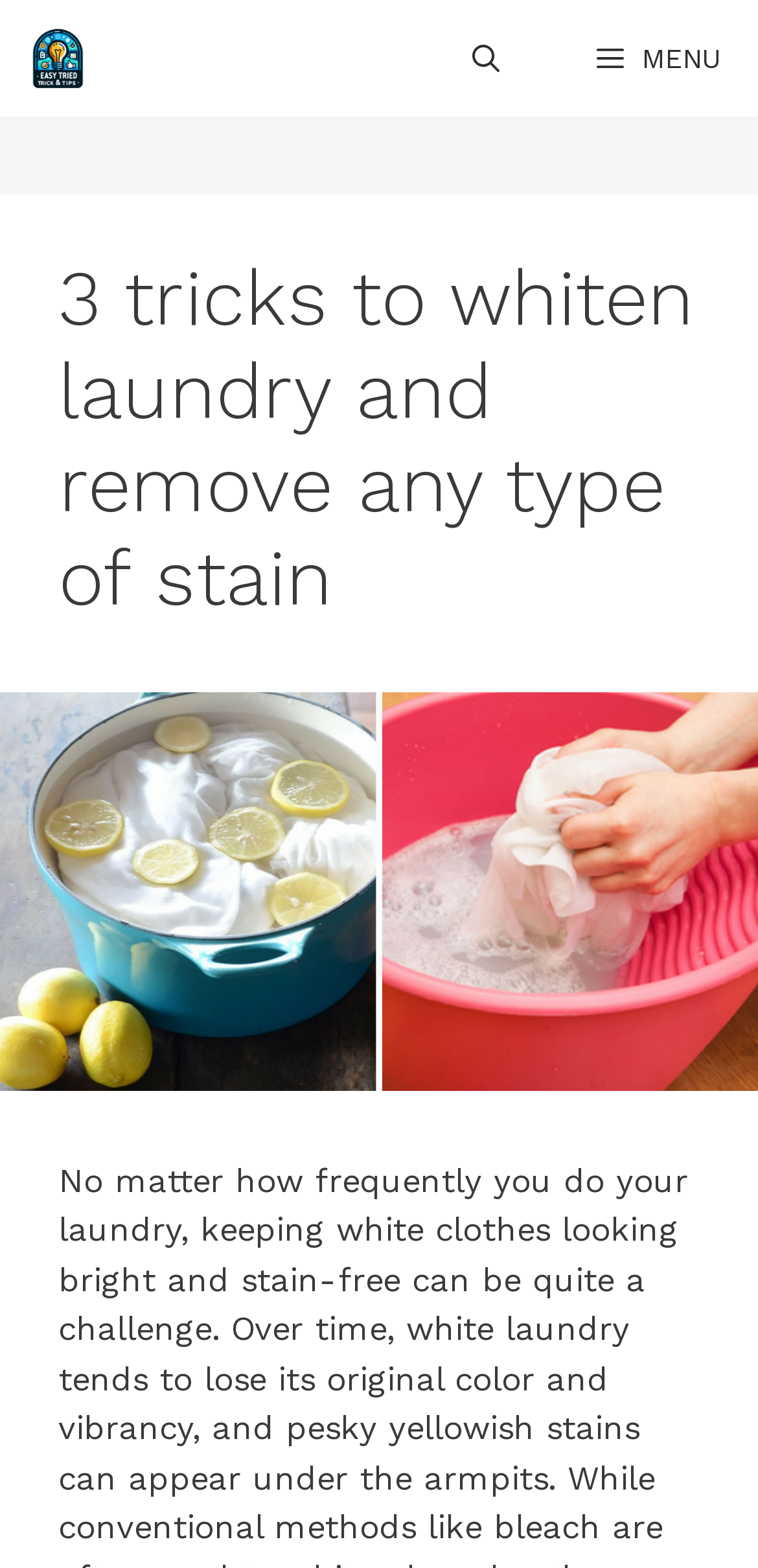Identify the bounding box for the described UI element. Provide the coordinates in (top-left x, top-left y, bottom-right x, bottom-right y) format with values ranging from 0 to 1: aria-label="Open Search Bar"

[0.559, 0.0, 0.723, 0.074]